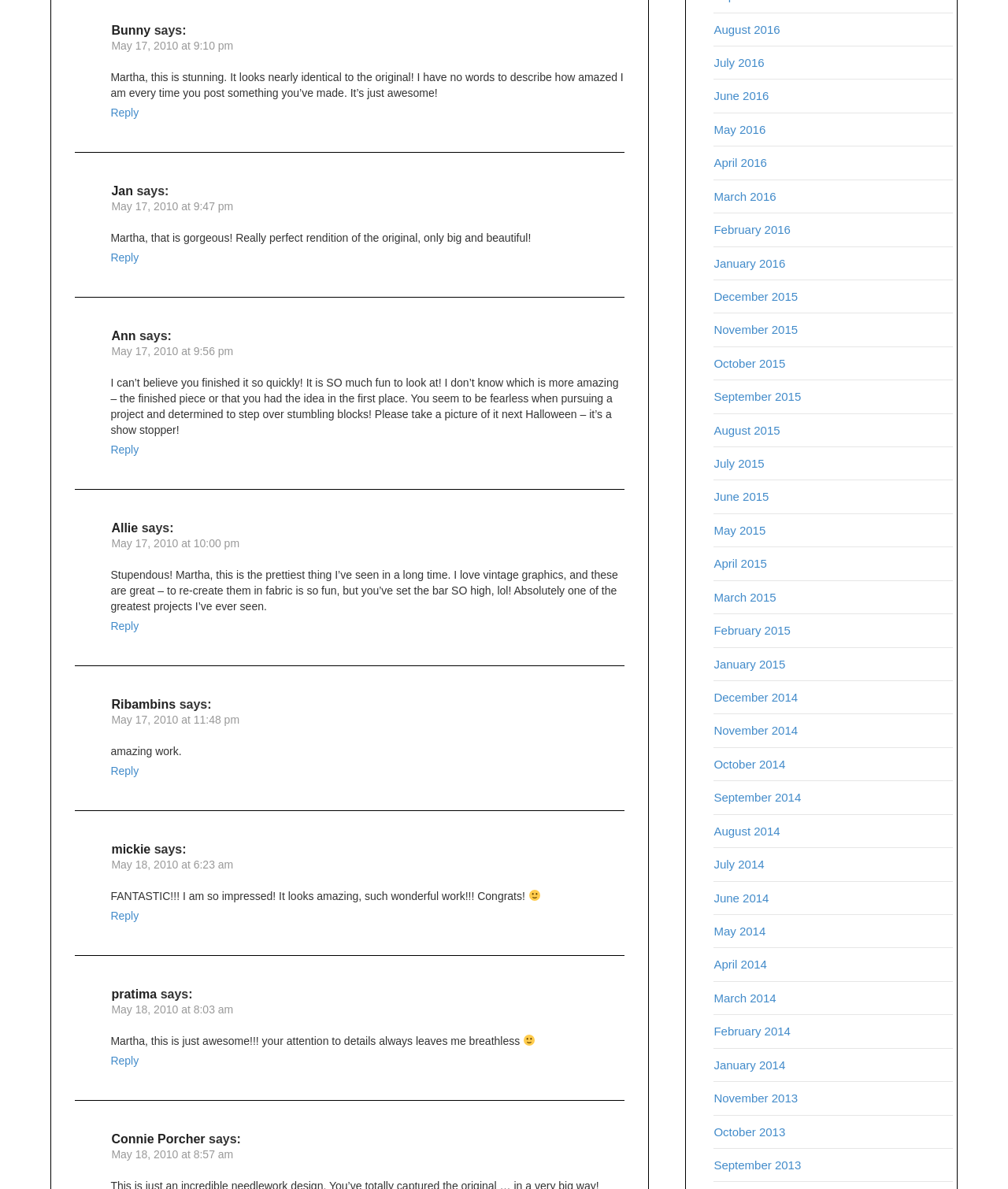Please locate the bounding box coordinates of the element that should be clicked to complete the given instruction: "View August 2016 posts".

[0.708, 0.019, 0.774, 0.03]